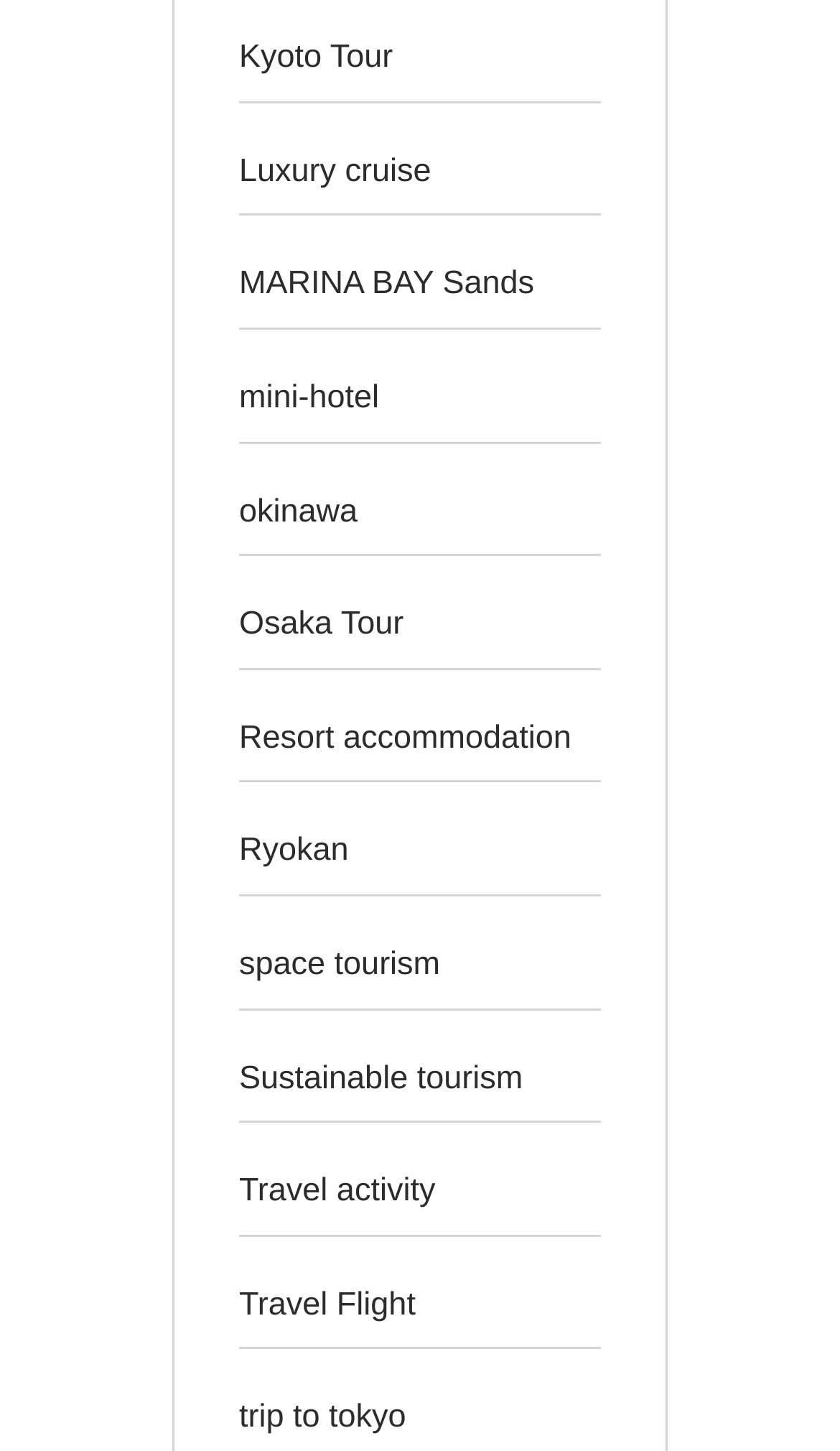Provide a brief response using a word or short phrase to this question:
What is the last link on the webpage?

trip to tokyo